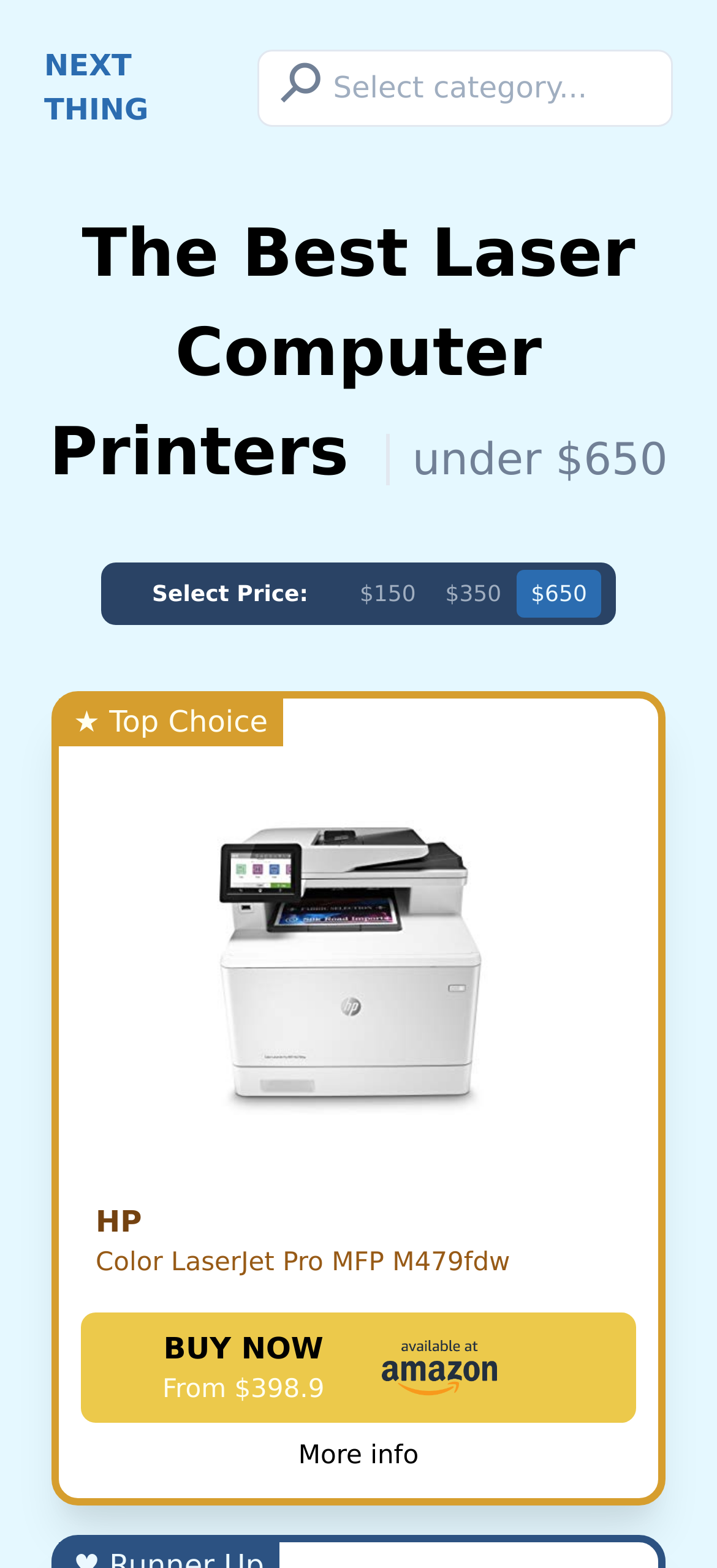Identify the title of the webpage and provide its text content.

The Best Laser Computer Printers under $650